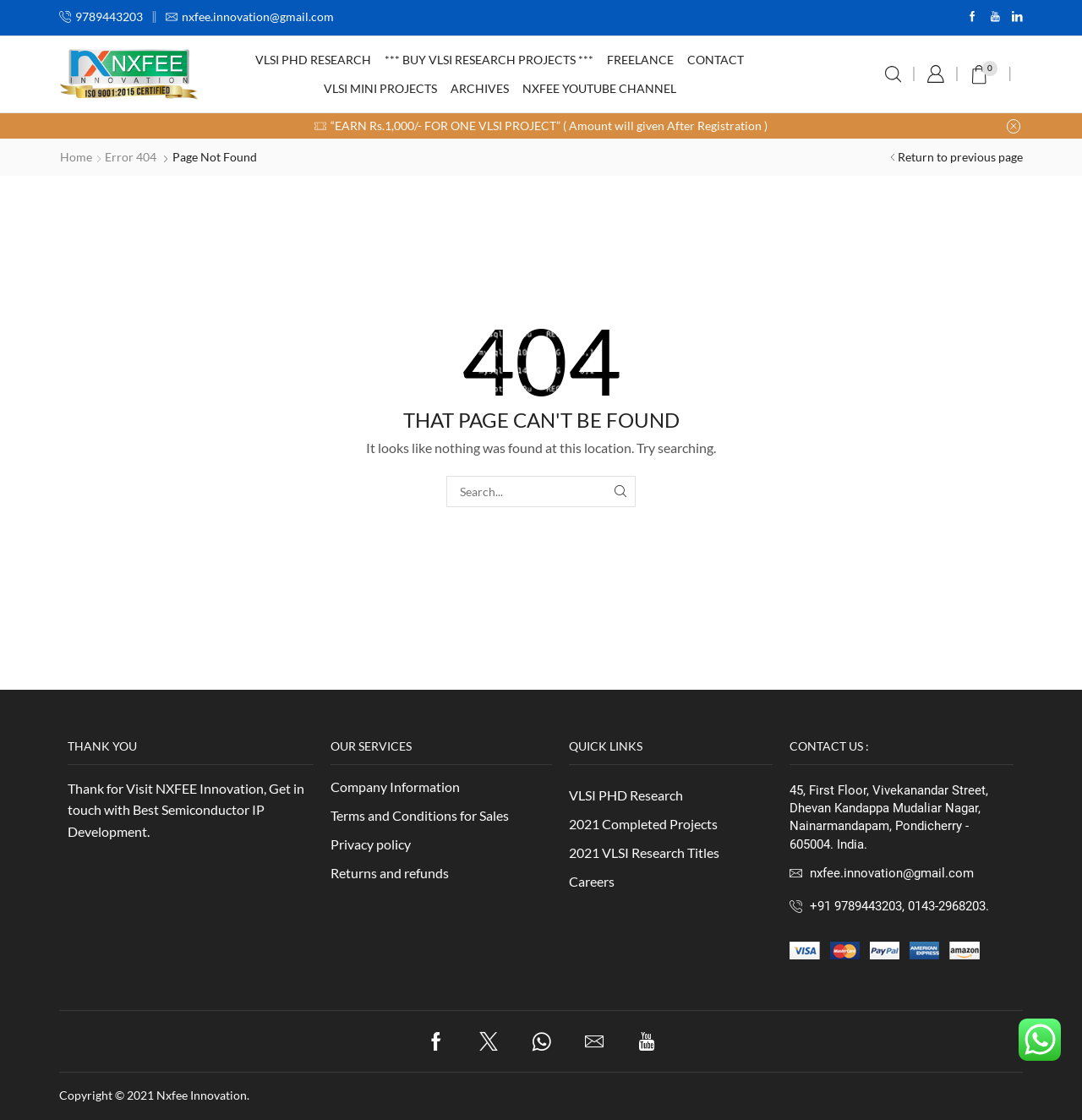Provide a short answer using a single word or phrase for the following question: 
What is the name of the YouTube channel mentioned on the webpage?

NXFEE YOUTUBE CHANNEL